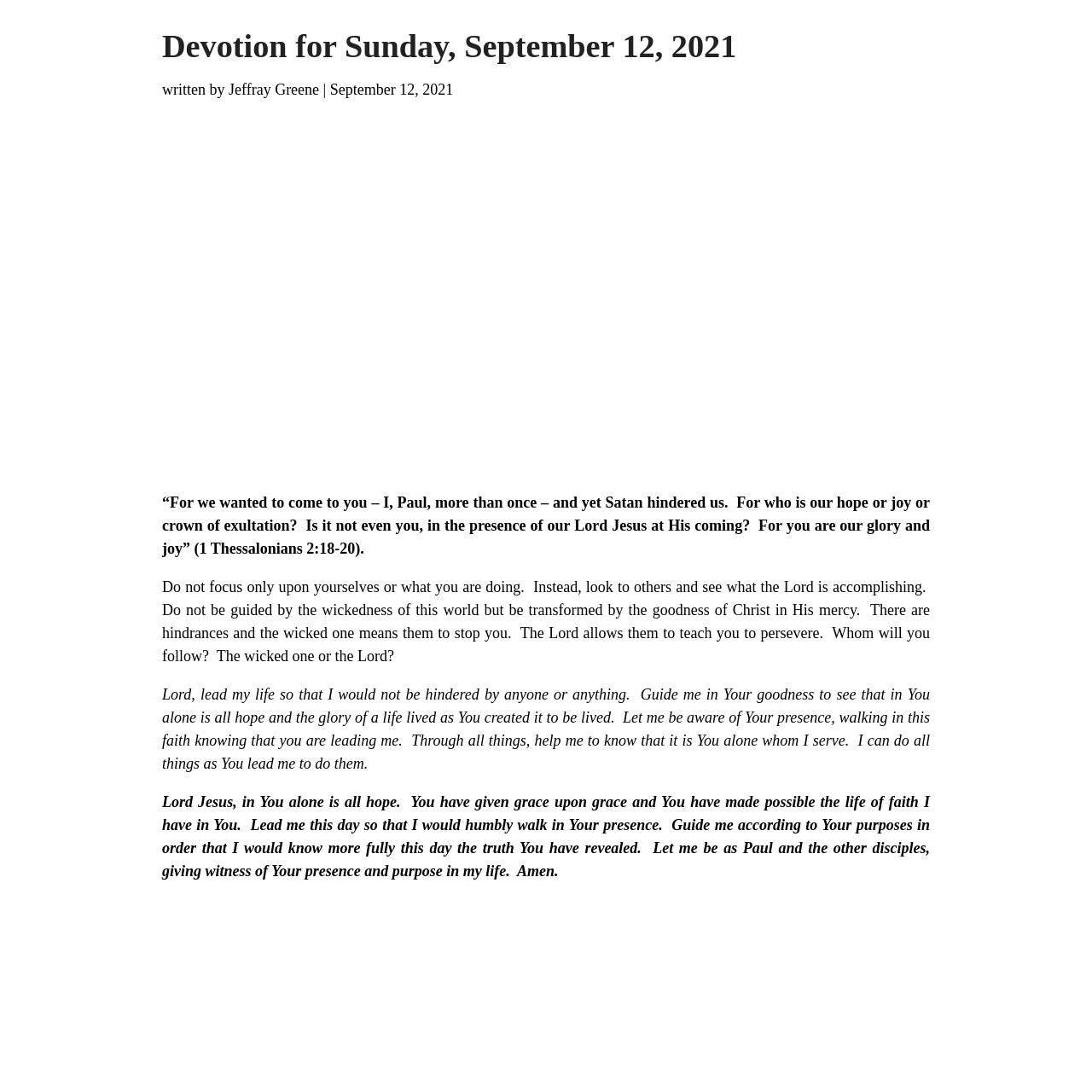Who wrote the devotion?
Answer the question with as much detail as you can, using the image as a reference.

The devotion was written by Jeffray Greene, as indicated by the StaticText element 'written by Jeffray Greene' with bounding box coordinates [0.148, 0.074, 0.292, 0.09].